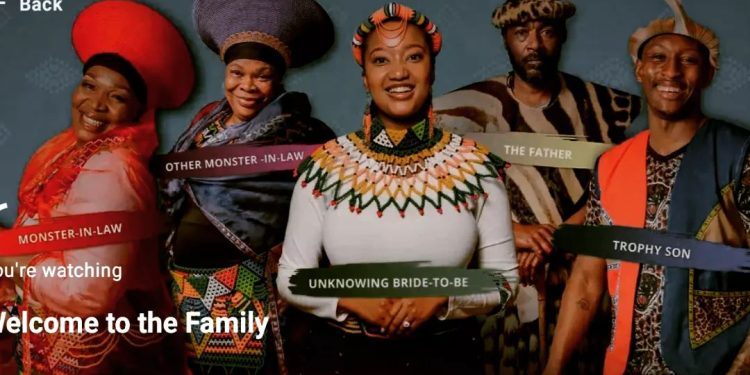Please use the details from the image to answer the following question comprehensively:
What themes does the show 'Welcome to the Family' explore?

The expressions and attire of the characters collectively hint at the show's themes of family dynamics, cultural expectations, and the complexities of relationships, which suggests that the show will delve into the intricacies of family relationships and cultural identities.